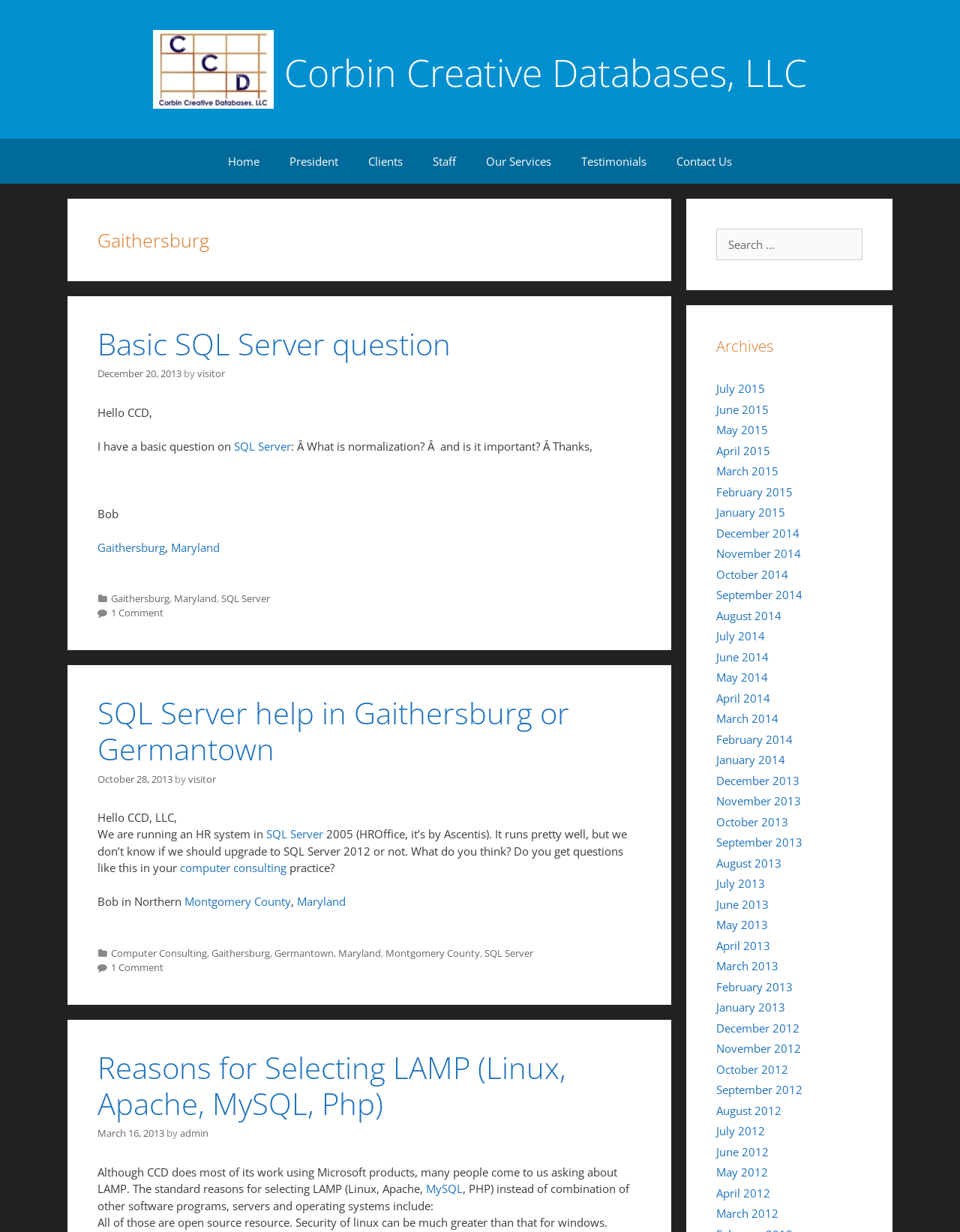Provide a short answer using a single word or phrase for the following question: 
What is the company name mentioned on the webpage?

Corbin Creative Databases, LLC